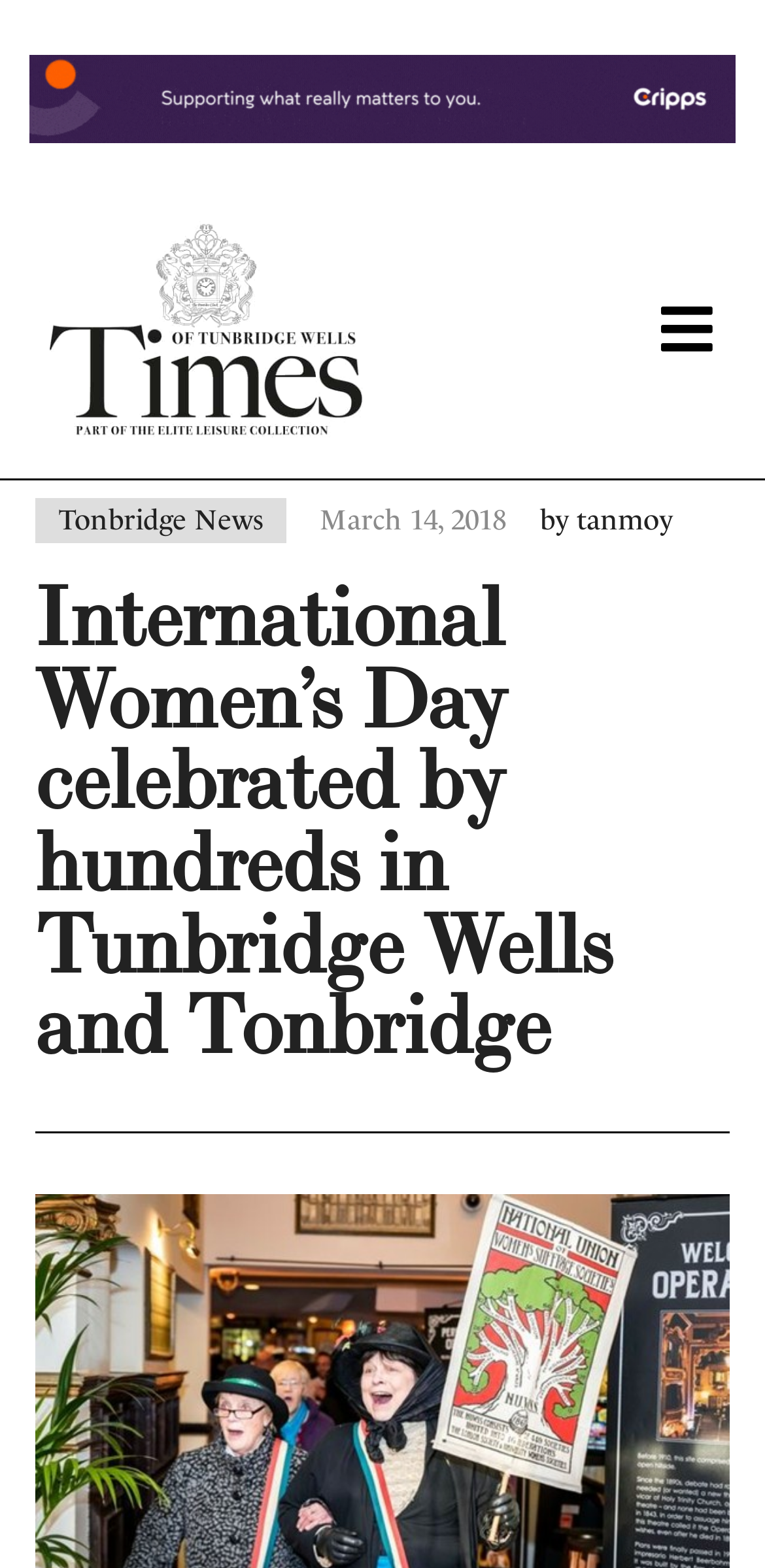Detail the various sections and features of the webpage.

The webpage appears to be a news article about International Women's Day celebrations in Tunbridge Wells and Tonbridge. At the top of the page, there is a banner with a link and an image, both with the text "Solving problems. Championing ambitions." This banner spans almost the entire width of the page.

Below the banner, there are two links, one on the left and one on the right, but they do not contain any text. On the left side of the page, there is a heading that reads "Tonbridge News" followed by a timestamp "March 14, 2018".

The main content of the page is a news article with a heading that reads "International Women’s Day celebrated by hundreds in Tunbridge Wells and Tonbridge". This heading is centered on the page and takes up a significant portion of the vertical space.

Overall, the page has a simple layout with a prominent banner at the top, followed by a heading and a timestamp, and then the main news article. There are a total of three links on the page, two of which are empty, and one image.